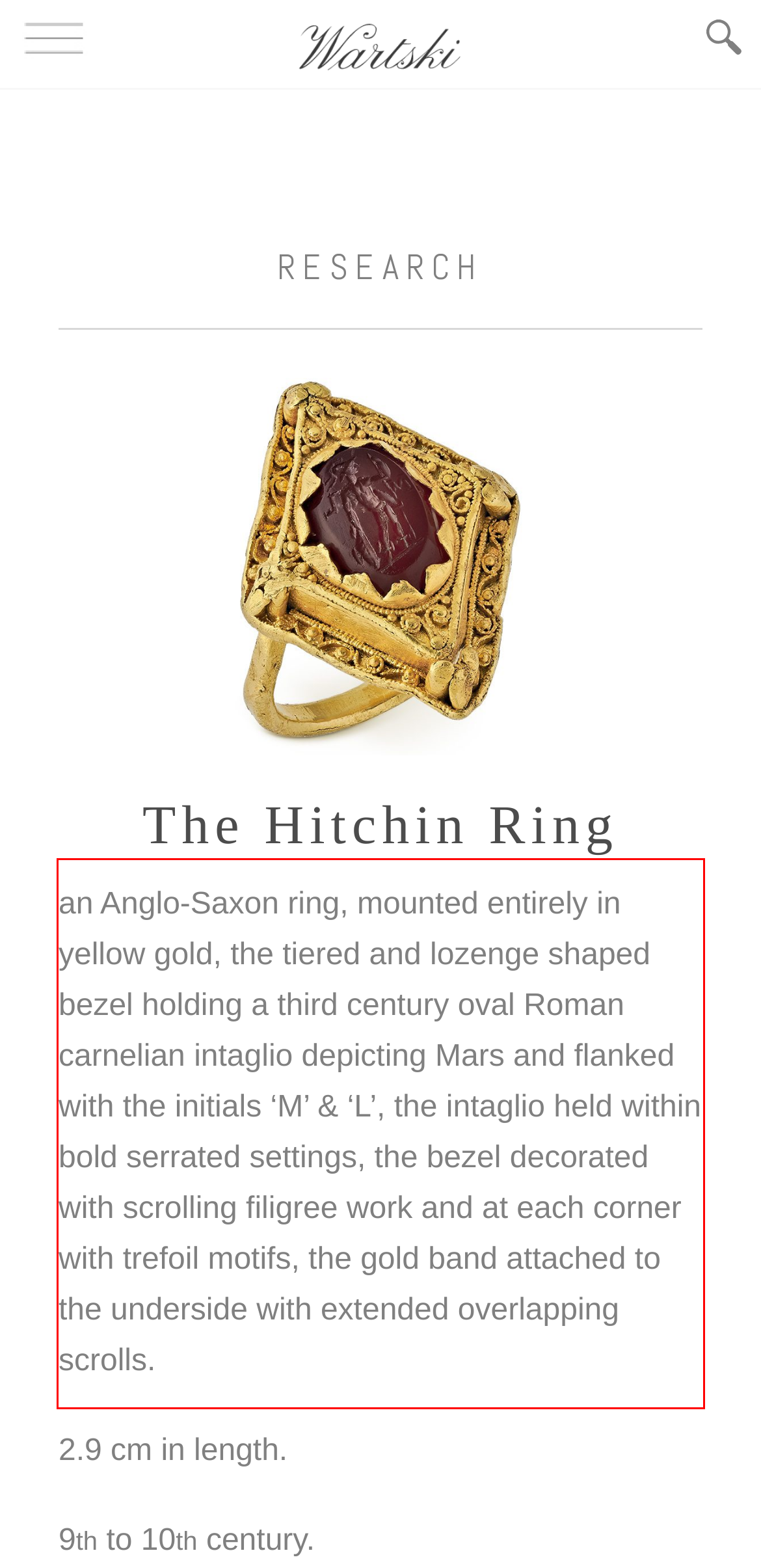You have a screenshot of a webpage where a UI element is enclosed in a red rectangle. Perform OCR to capture the text inside this red rectangle.

an Anglo-Saxon ring, mounted entirely in yellow gold, the tiered and lozenge shaped bezel holding a third century oval Roman carnelian intaglio depicting Mars and flanked with the initials ‘M’ & ‘L’, the intaglio held within bold serrated settings, the bezel decorated with scrolling filigree work and at each corner with trefoil motifs, the gold band attached to the underside with extended overlapping scrolls.